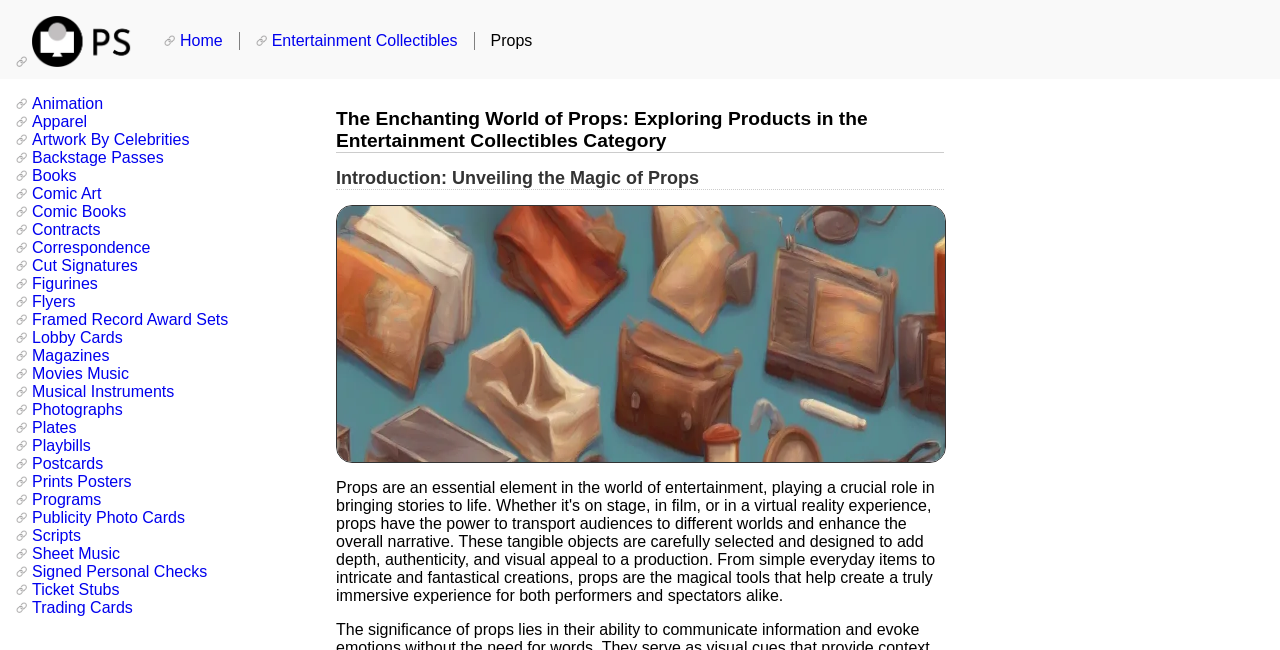What is the last subcategory listed under Entertainment Collectibles?
Refer to the image and respond with a one-word or short-phrase answer.

Trading Cards